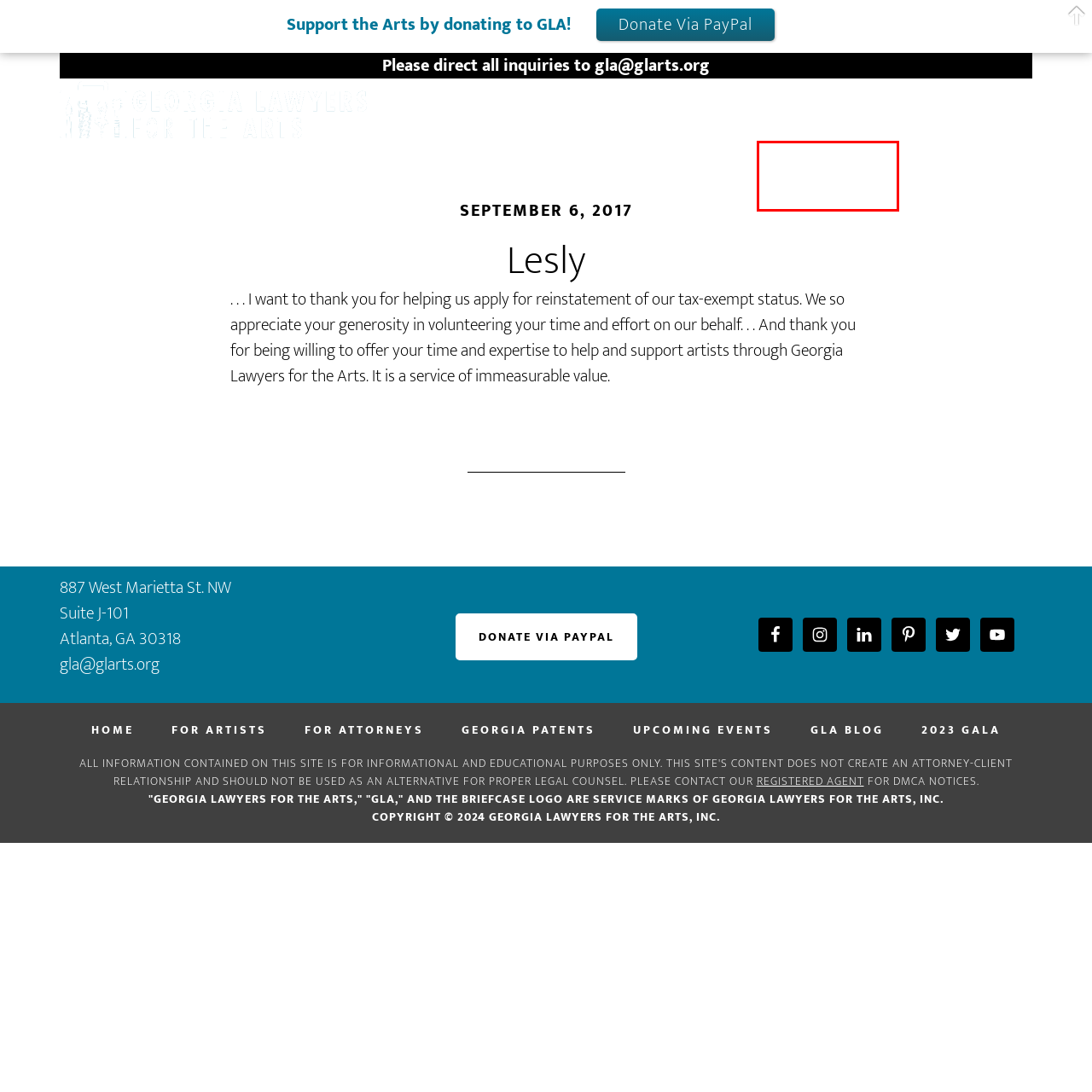You are presented with a screenshot of a webpage that includes a red bounding box around an element. Determine which webpage description best matches the page that results from clicking the element within the red bounding box. Here are the candidates:
A. 2023 Annual Gala
B. Georgia Lawyers for the Arts – Serving the Arts since 1975
C. Help Others Through Georgia Lawyers for the Arts
D. For Artists
E. Learn, Network, and Have Fun with GLA!
F. Donate with PayPal Giving Fund
G. History | DMCA Designated Agent Directory
H. Georgia PATENTS

A